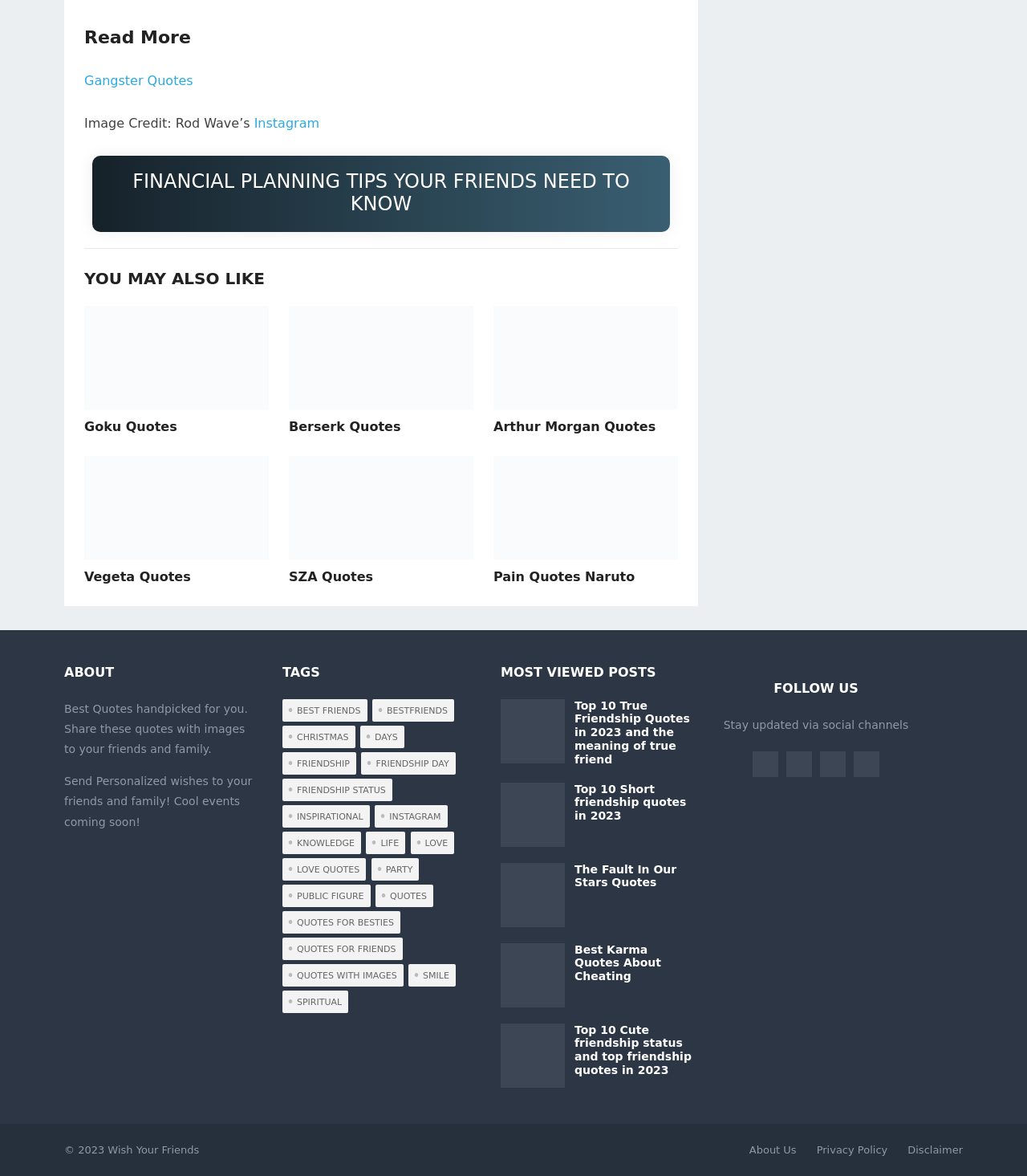What is the title of the first post under 'MOST VIEWED POSTS'?
Please answer the question with as much detail and depth as you can.

Under the 'MOST VIEWED POSTS' heading, I can see an image with the title 'True Friendship Quotes'. This is the title of the first post listed under this section.